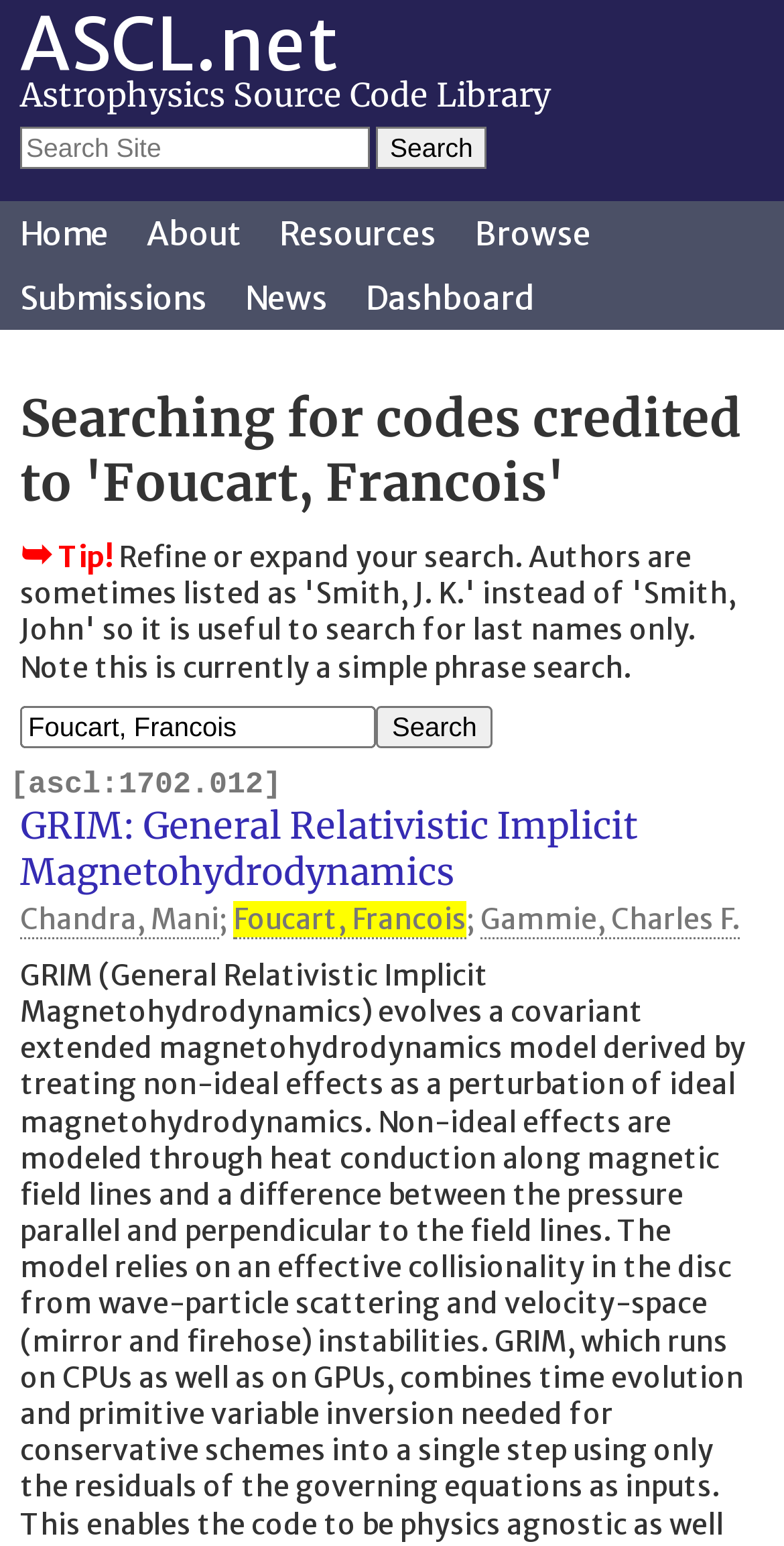Identify the bounding box coordinates of the area you need to click to perform the following instruction: "Go to Home page".

[0.005, 0.13, 0.159, 0.172]